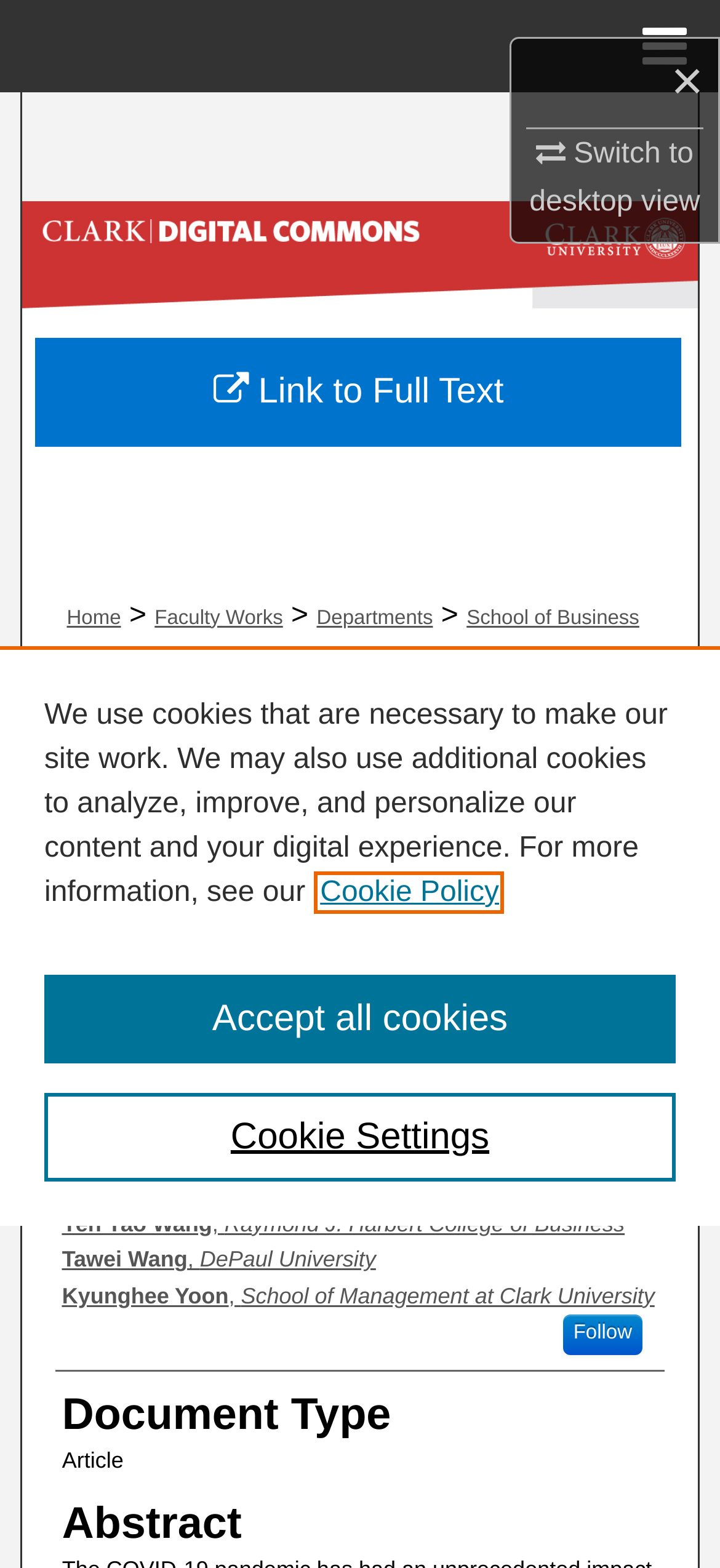Please find the bounding box coordinates of the element that needs to be clicked to perform the following instruction: "Browse Collections". The bounding box coordinates should be four float numbers between 0 and 1, represented as [left, top, right, bottom].

[0.0, 0.118, 1.0, 0.177]